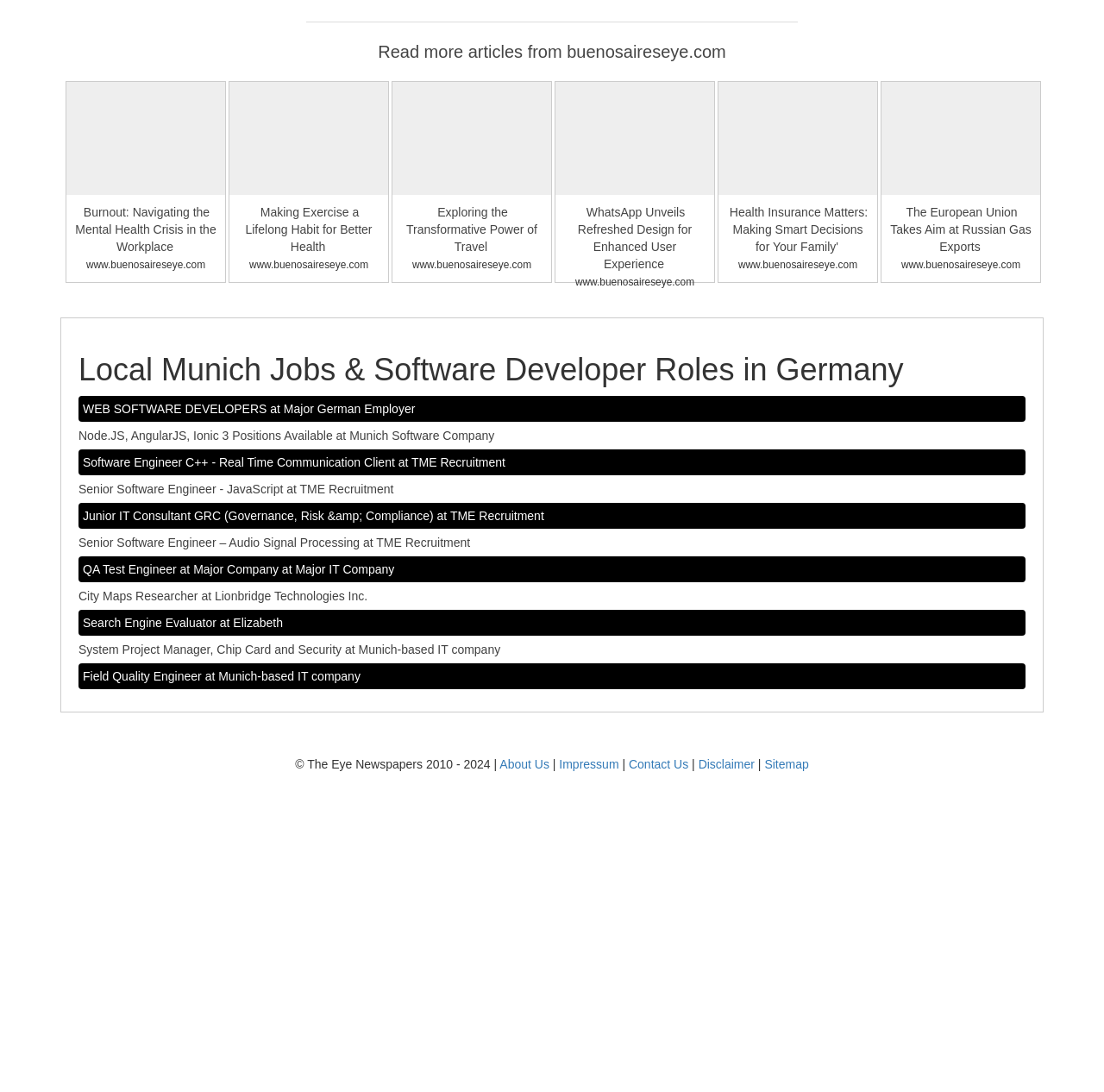Identify the bounding box coordinates for the element you need to click to achieve the following task: "Donate to United Family Medicine". Provide the bounding box coordinates as four float numbers between 0 and 1, in the form [left, top, right, bottom].

None